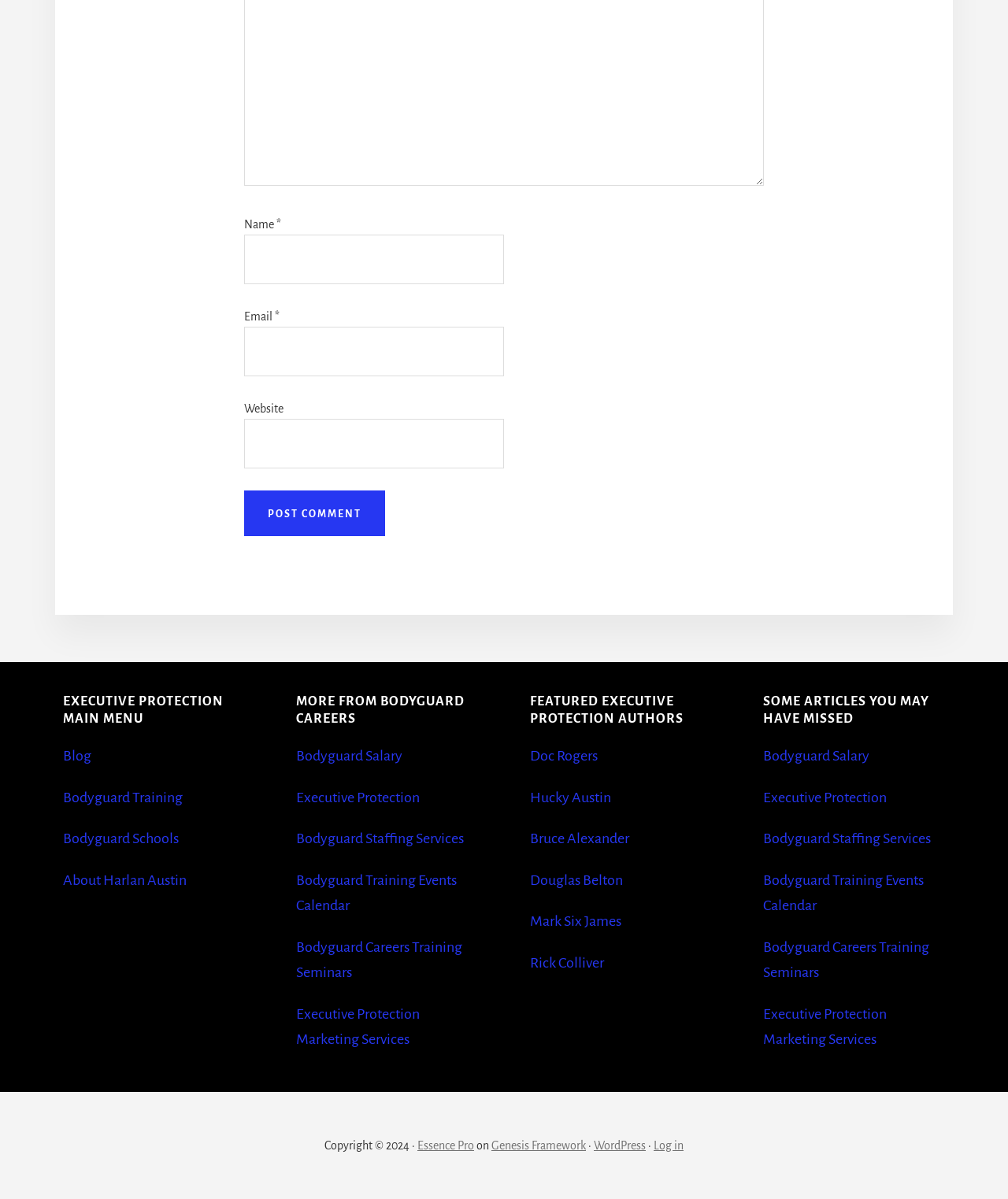What is the purpose of the form at the top of the page?
Using the image provided, answer with just one word or phrase.

Post a comment